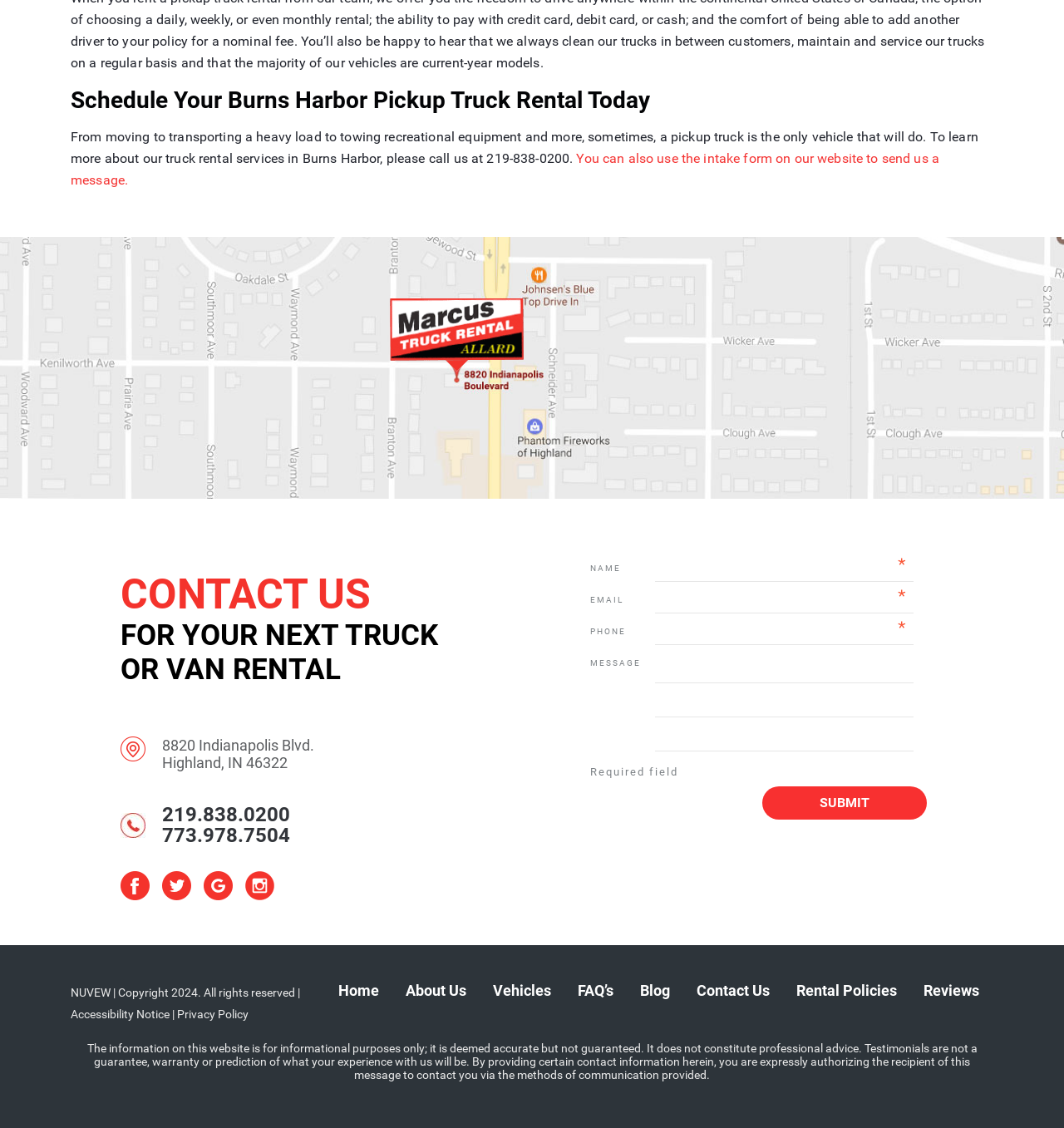Using the given element description, provide the bounding box coordinates (top-left x, top-left y, bottom-right x, bottom-right y) for the corresponding UI element in the screenshot: Rental Policies

[0.748, 0.87, 0.843, 0.886]